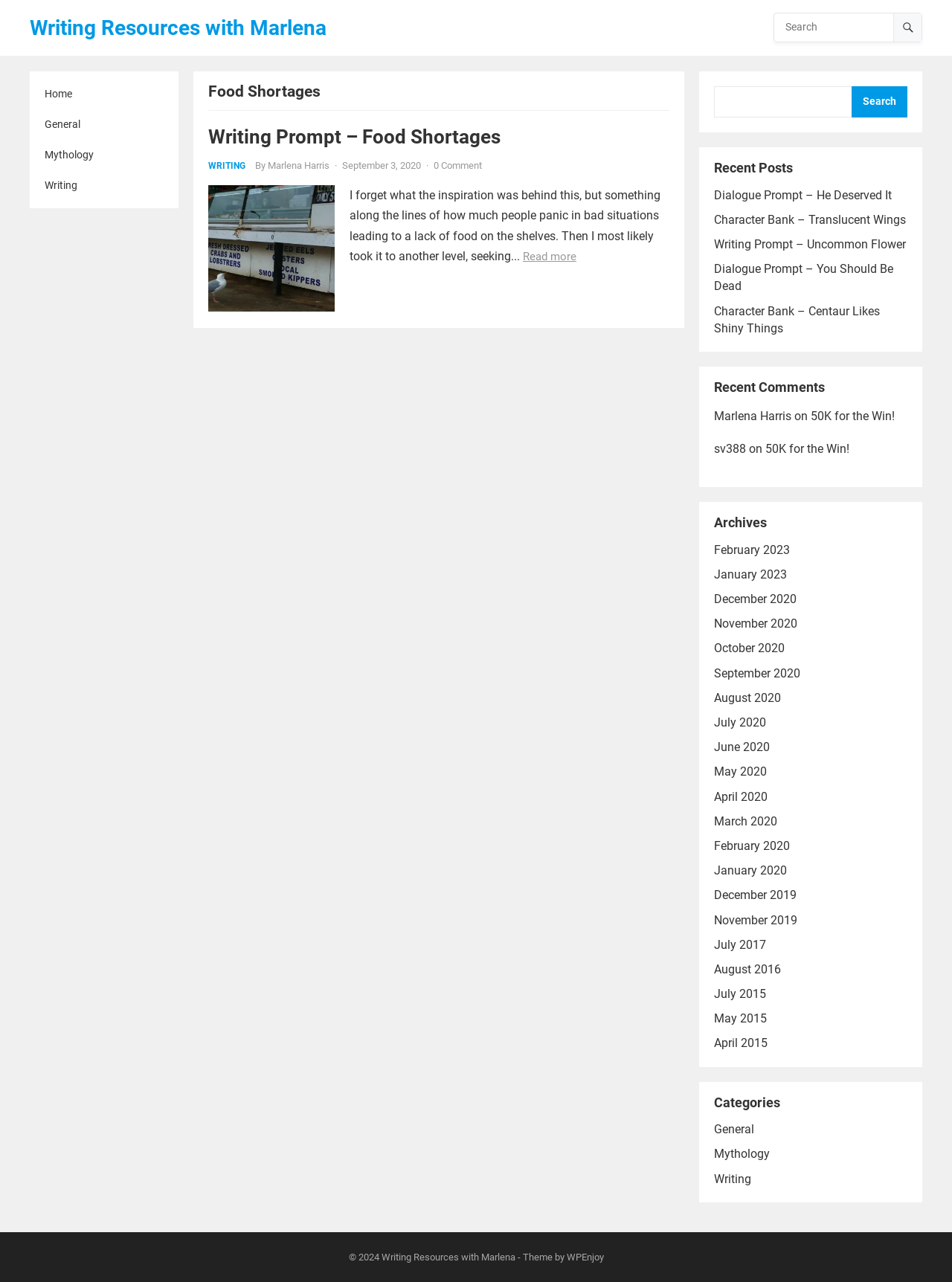Identify the bounding box coordinates of the region that needs to be clicked to carry out this instruction: "Read the writing prompt about food shortages". Provide these coordinates as four float numbers ranging from 0 to 1, i.e., [left, top, right, bottom].

[0.219, 0.098, 0.703, 0.117]